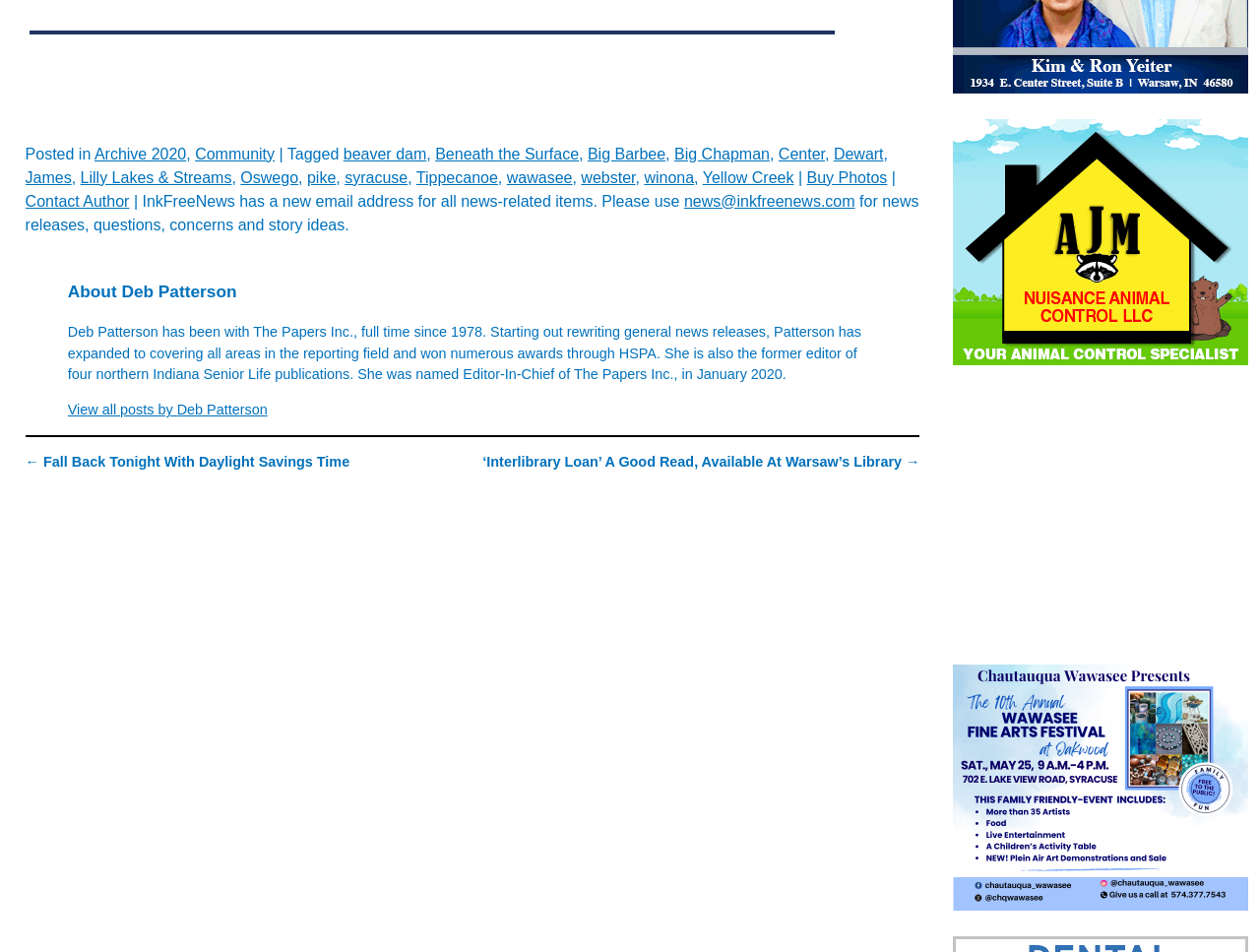Give a one-word or short-phrase answer to the following question: 
How many paragraphs are in the author's biography?

2